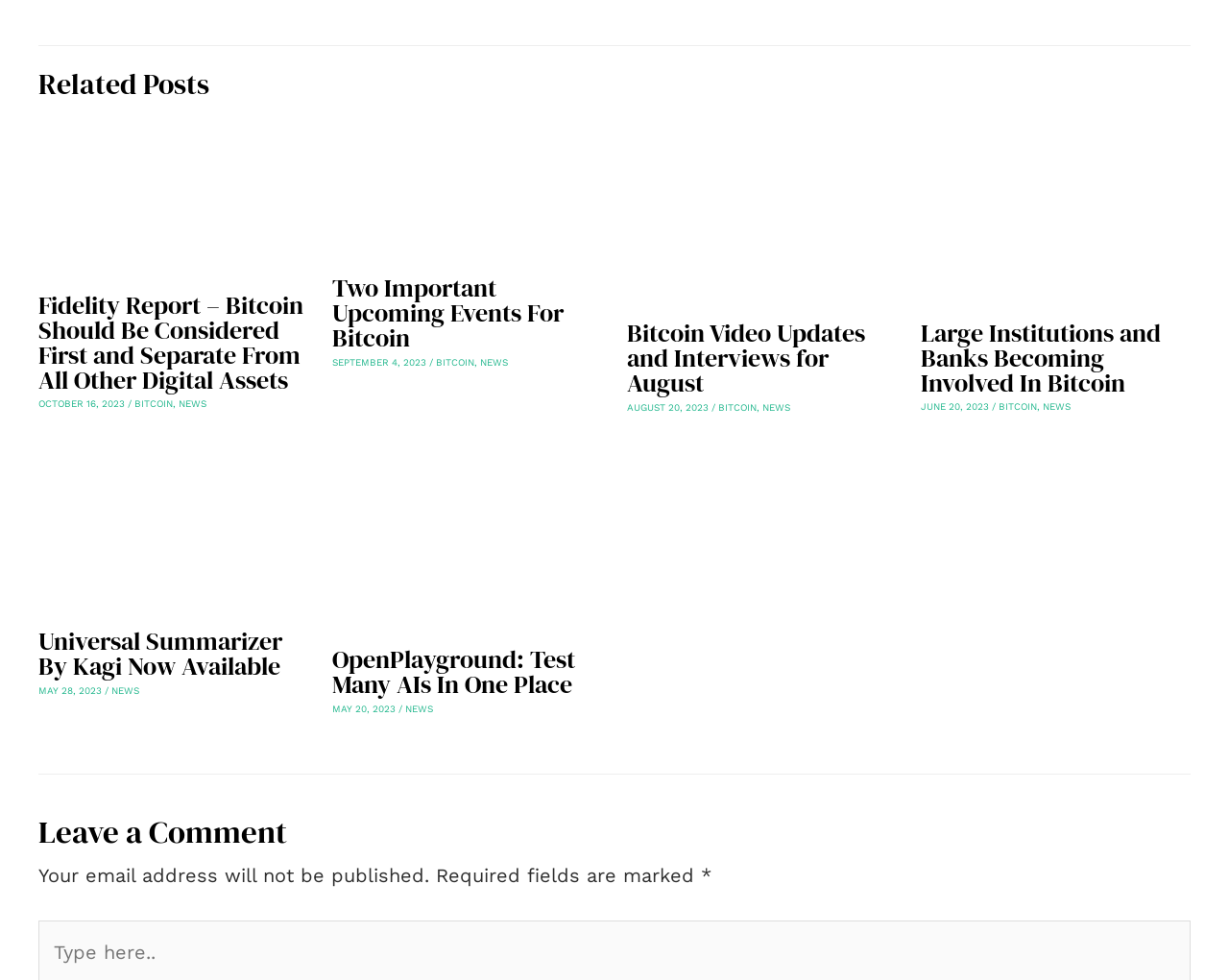What is the purpose of the section at the bottom of the webpage? Look at the image and give a one-word or short phrase answer.

Leave a Comment